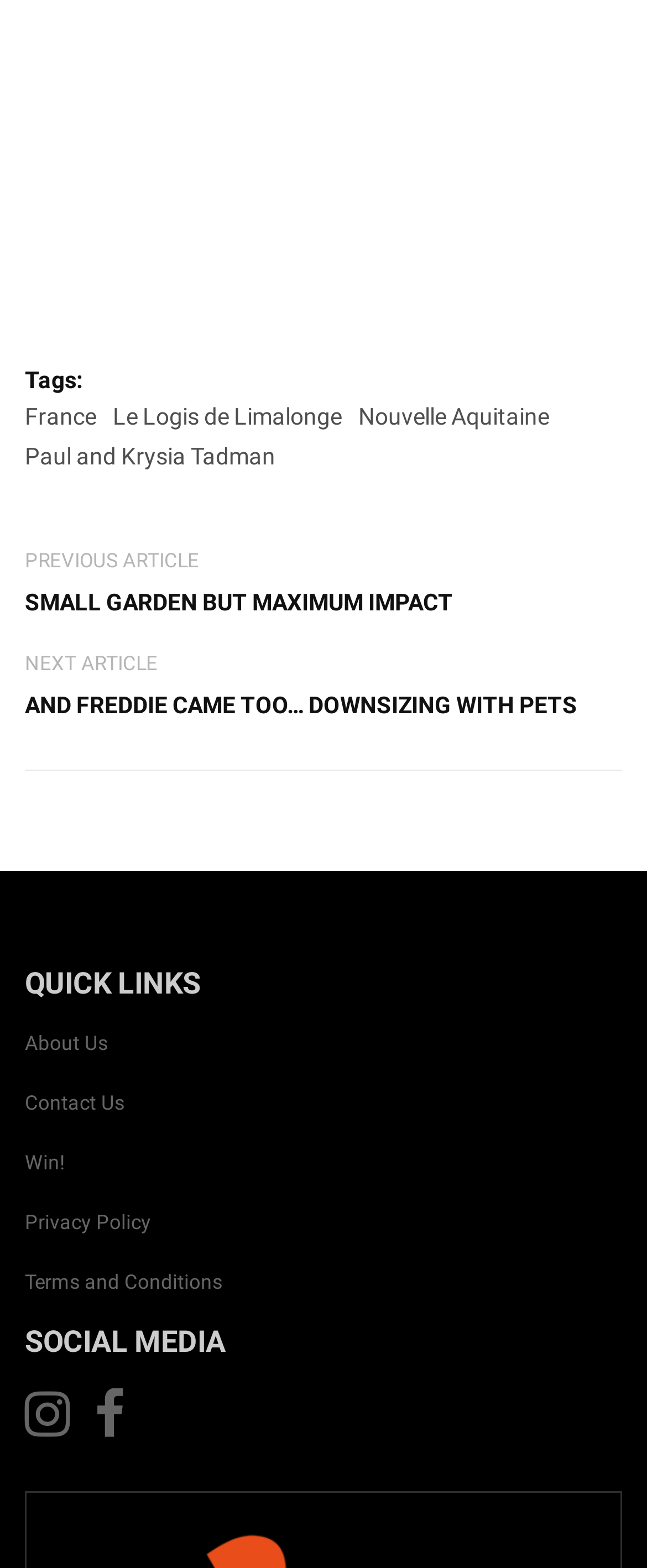Answer this question using a single word or a brief phrase:
How many social media links are there?

2